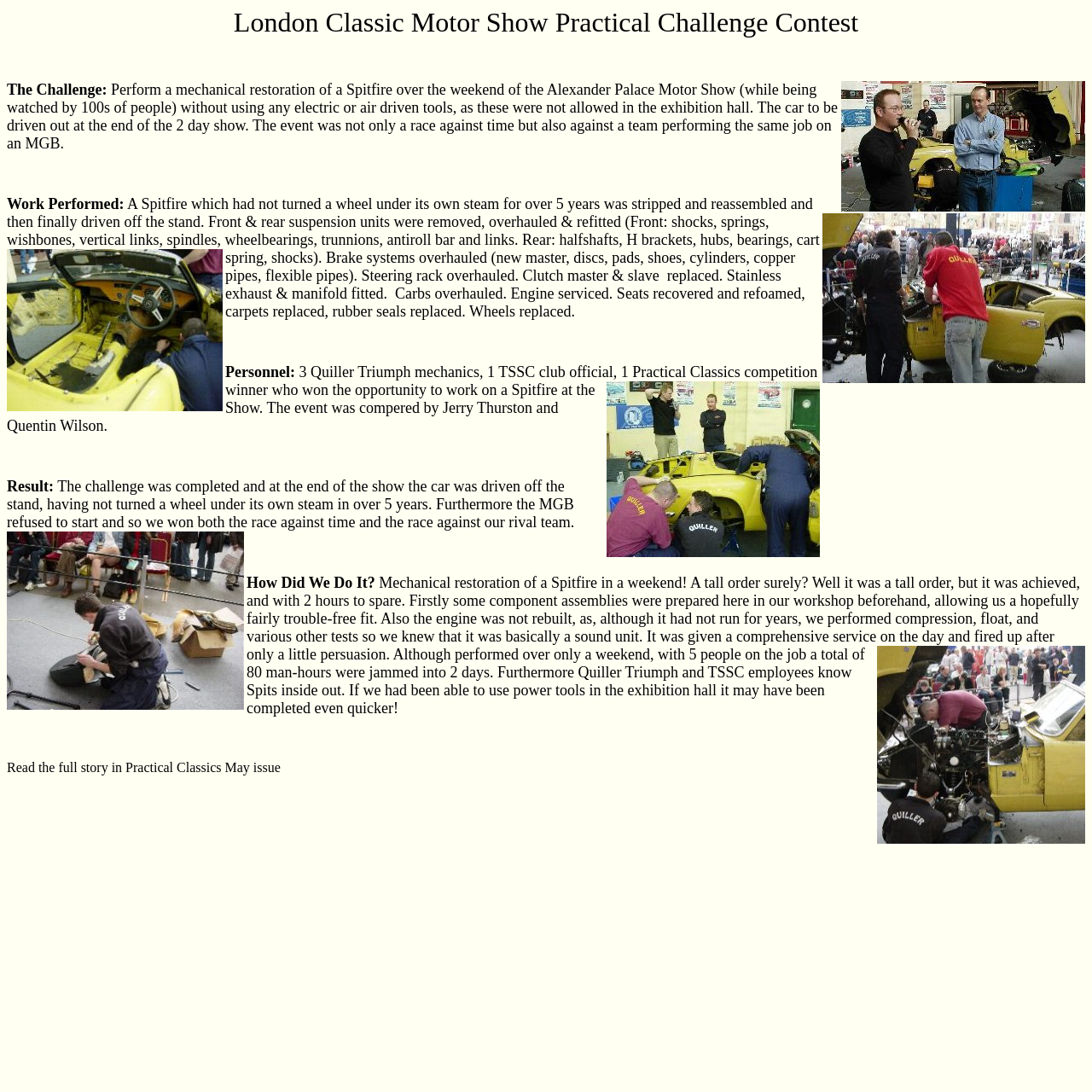Explain the features and main sections of the webpage comprehensively.

The webpage is about Quiller Triumph's achievement in a mechanical restoration challenge at the London Classic Motor Show. At the top of the page, there is a title "London Classic Motor Show Practical Challenge Contest" followed by a brief description of the challenge. Below this, there is a large image taking up most of the width of the page.

The main content of the page is divided into sections, each with a heading. The first section, "The Challenge", describes the task of restoring a Spitfire over a weekend without using electric or air-driven tools. This section includes a long paragraph of text and an image.

The next section, "Work Performed", lists the various tasks that were completed during the restoration process, including suspension, brake, and steering system overhauls, as well as engine servicing and interior work. This section includes several images and paragraphs of text.

The "Personnel" section lists the team members who worked on the project, including Quiller Triumph mechanics, a TSSC club official, and a Practical Classics competition winner. This section includes an image of the team.

The "Result" section announces that the challenge was completed successfully, with the car being driven off the stand at the end of the show. This section includes an image and a paragraph of text.

The final section, "How Did We Do It?", provides more details on how the team managed to complete the restoration in such a short time. This section includes an image and a long paragraph of text.

At the bottom of the page, there is a call to action to read the full story in the May issue of Practical Classics magazine.